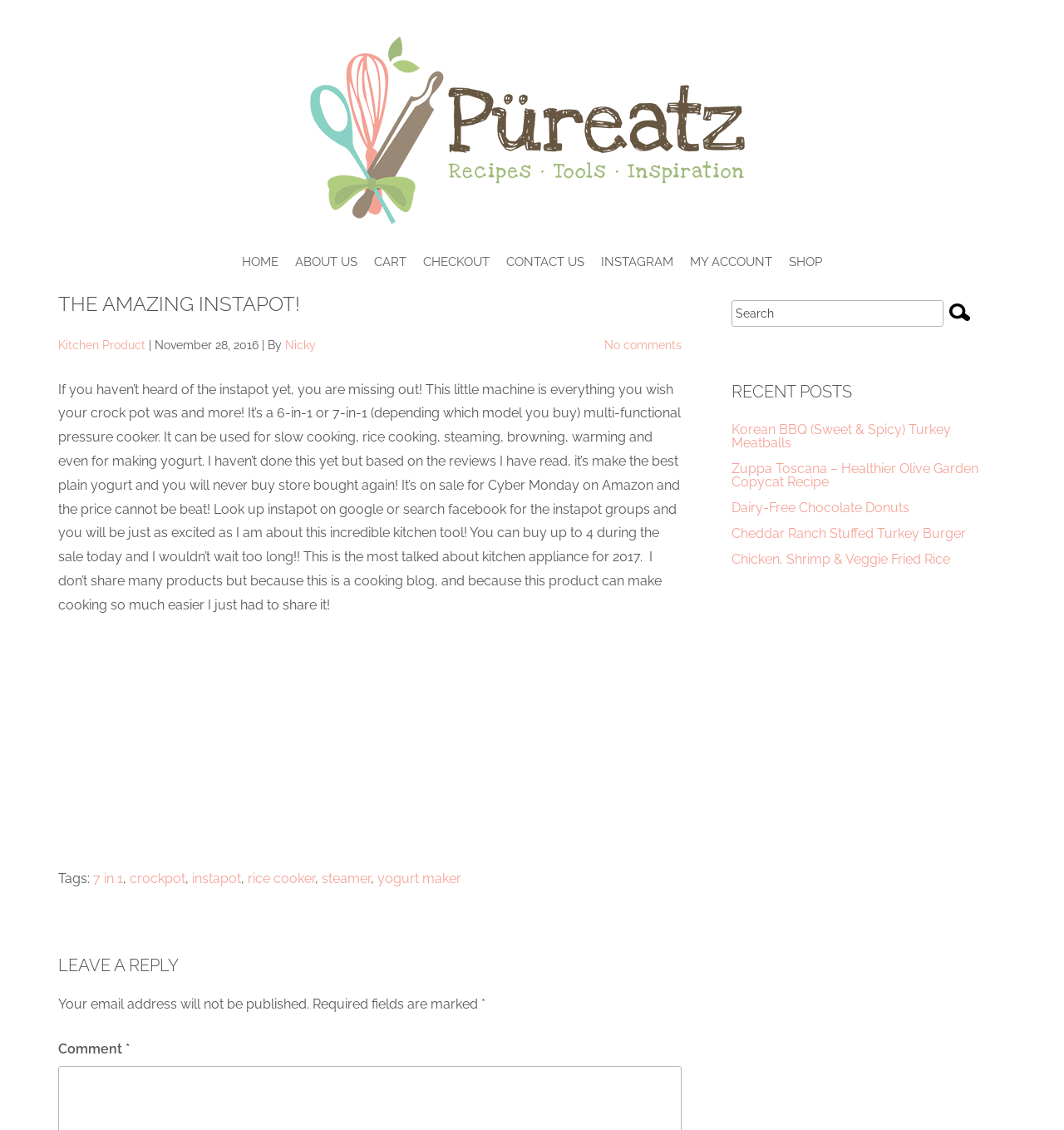Determine the bounding box coordinates for the clickable element required to fulfill the instruction: "Search in the search box". Provide the coordinates as four float numbers between 0 and 1, i.e., [left, top, right, bottom].

[0.688, 0.266, 0.887, 0.289]